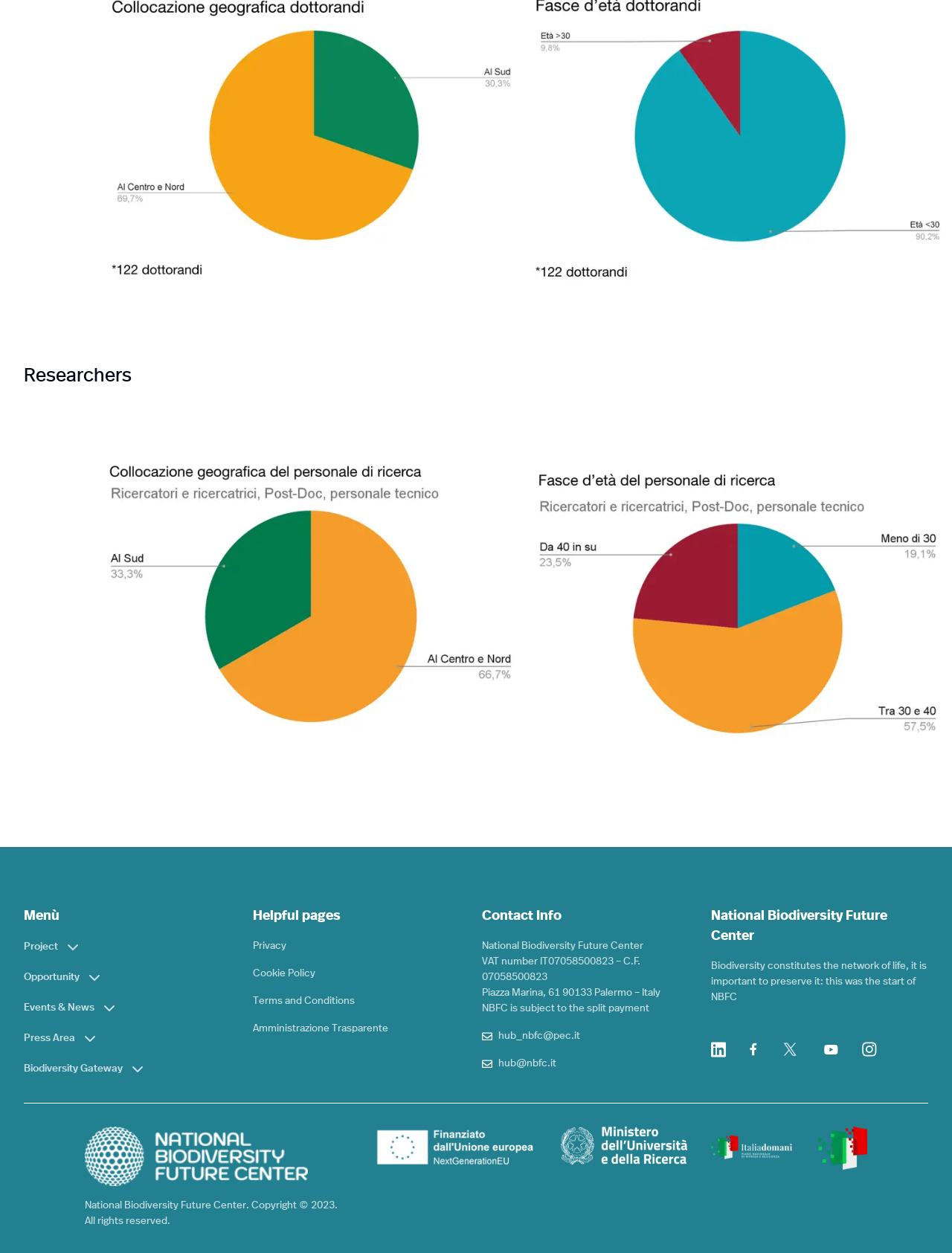Identify the bounding box coordinates of the region I need to click to complete this instruction: "Explore dogs to adopt".

None